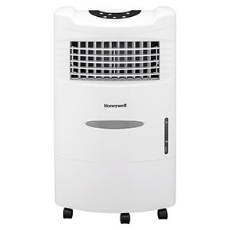Describe the image with as much detail as possible.

The image features the Honeywell Evaporative Air Cooler with Remote Control, model CL201AEWW. This sleek, compact cooler is designed to provide effective cooling for small to medium-sized spaces. Its white exterior is complemented by a grid-like air intake on the front, which allows for optimal airflow while maintaining a modern aesthetic. The unit is fitted with wheels for easy mobility, making it convenient to move from room to room as needed. 

This model offers a cost-effective cooling solution, priced at $305.95, and comes with an enticing discount of $84.00. The cooler is particularly suitable for anyone seeking to enhance their indoor comfort during warmer months, combining energy efficiency with ease of use.